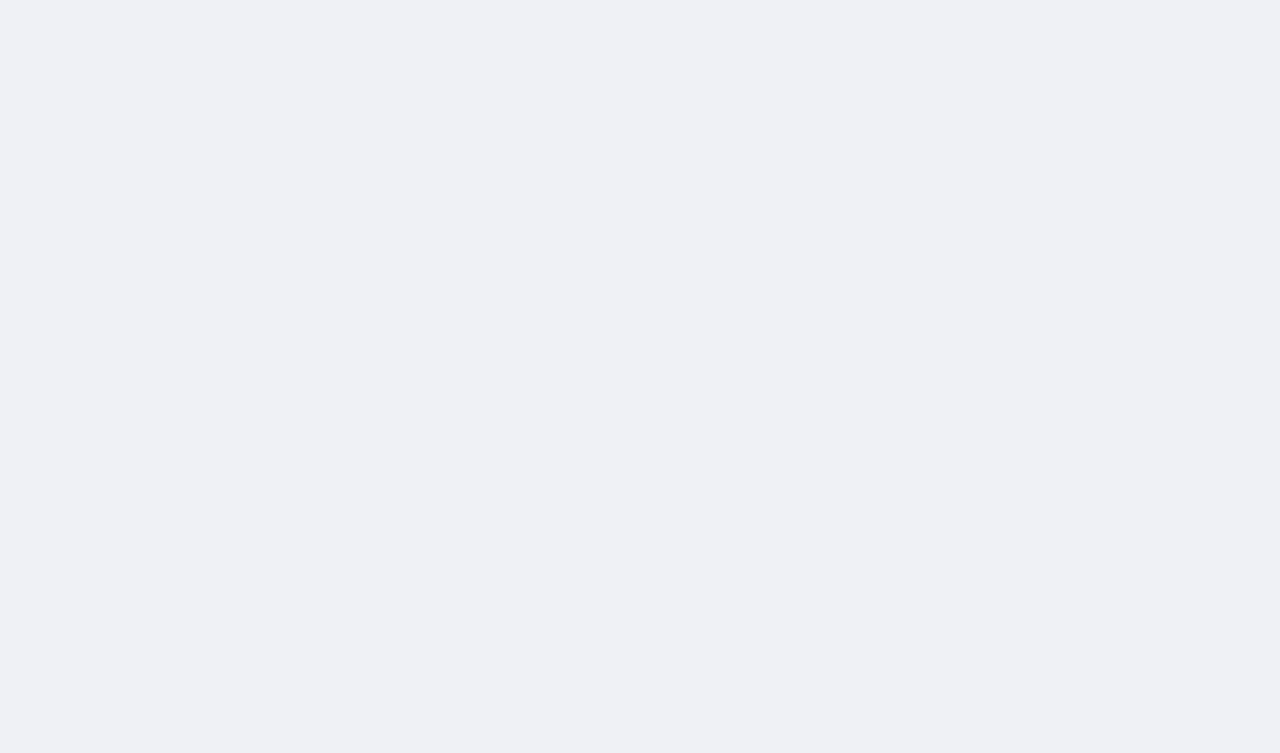What is the theme of the articles?
Answer the question with as much detail as possible.

The articles on this webpage appear to be related to health and wellness, as they discuss topics such as hydration, skin health, facial warning signs, and sleep quality.